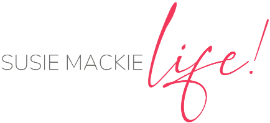What is the mission of Susie Mackie?
Please provide a single word or phrase as your answer based on the image.

Empower women